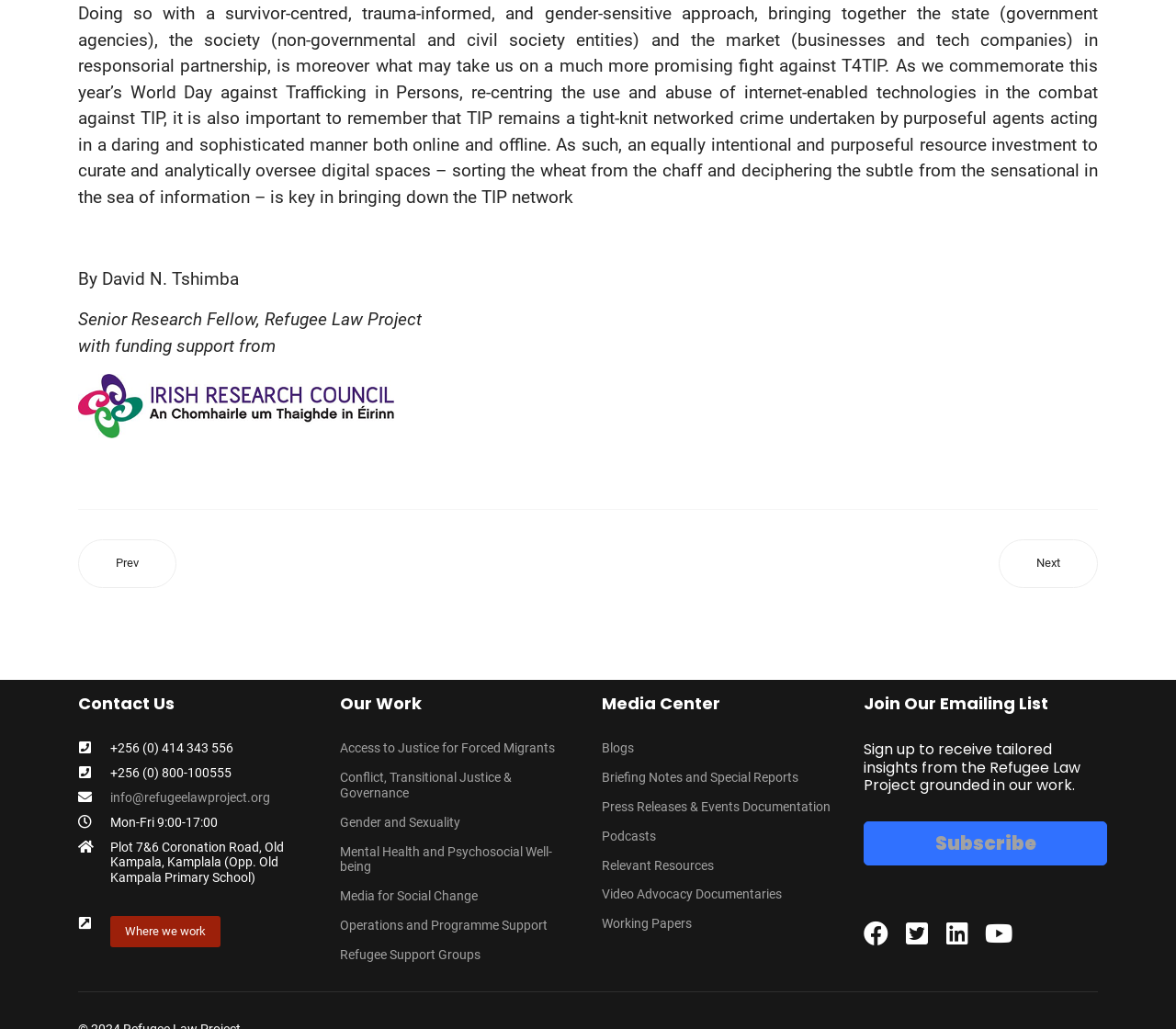Determine the bounding box coordinates of the clickable region to execute the instruction: "Read 'Access to Justice for Forced Migrants'". The coordinates should be four float numbers between 0 and 1, denoted as [left, top, right, bottom].

[0.289, 0.72, 0.488, 0.735]